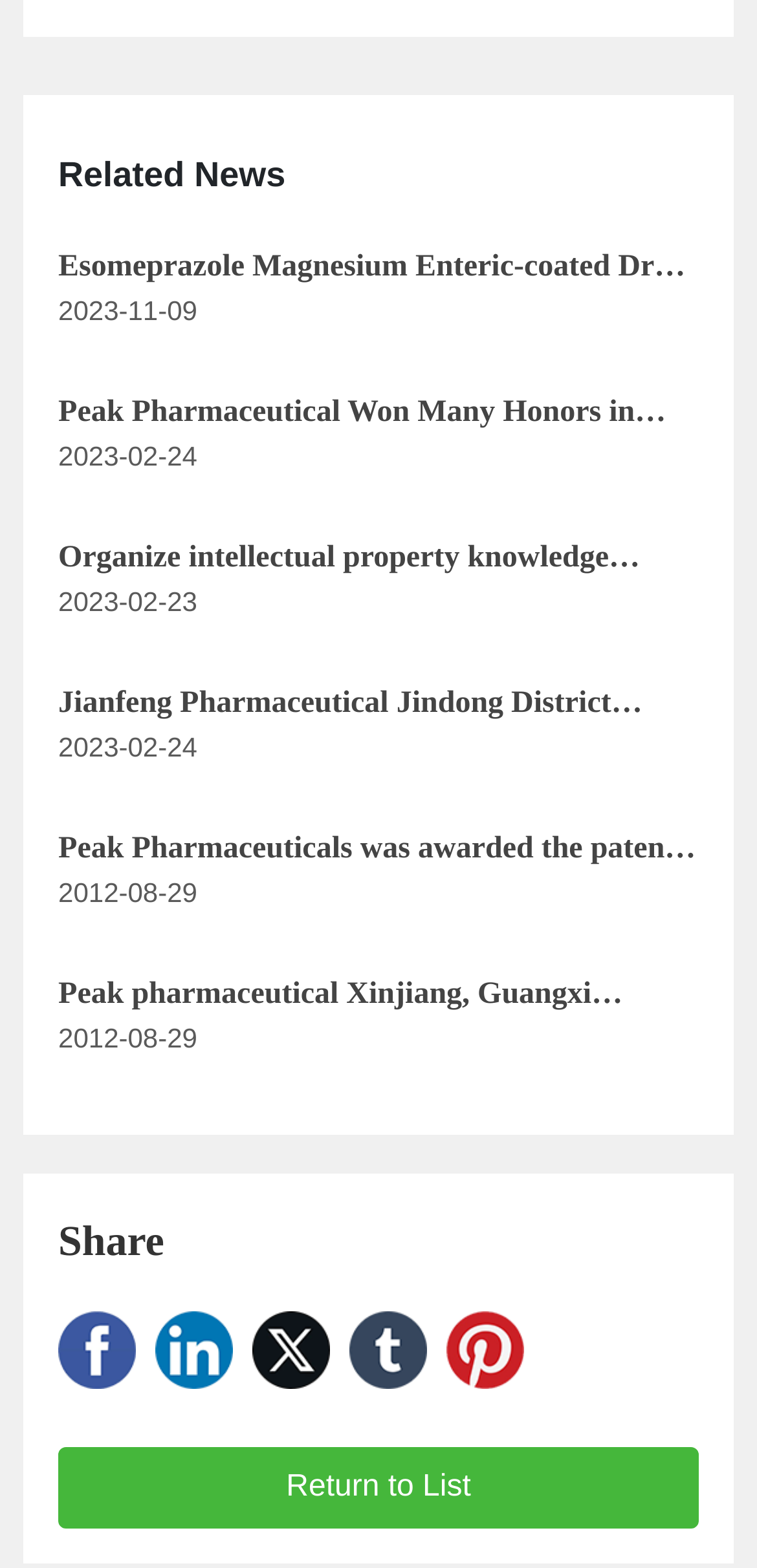What is the purpose of the 'Share' button?
Examine the image and give a concise answer in one word or a short phrase.

To share the news article